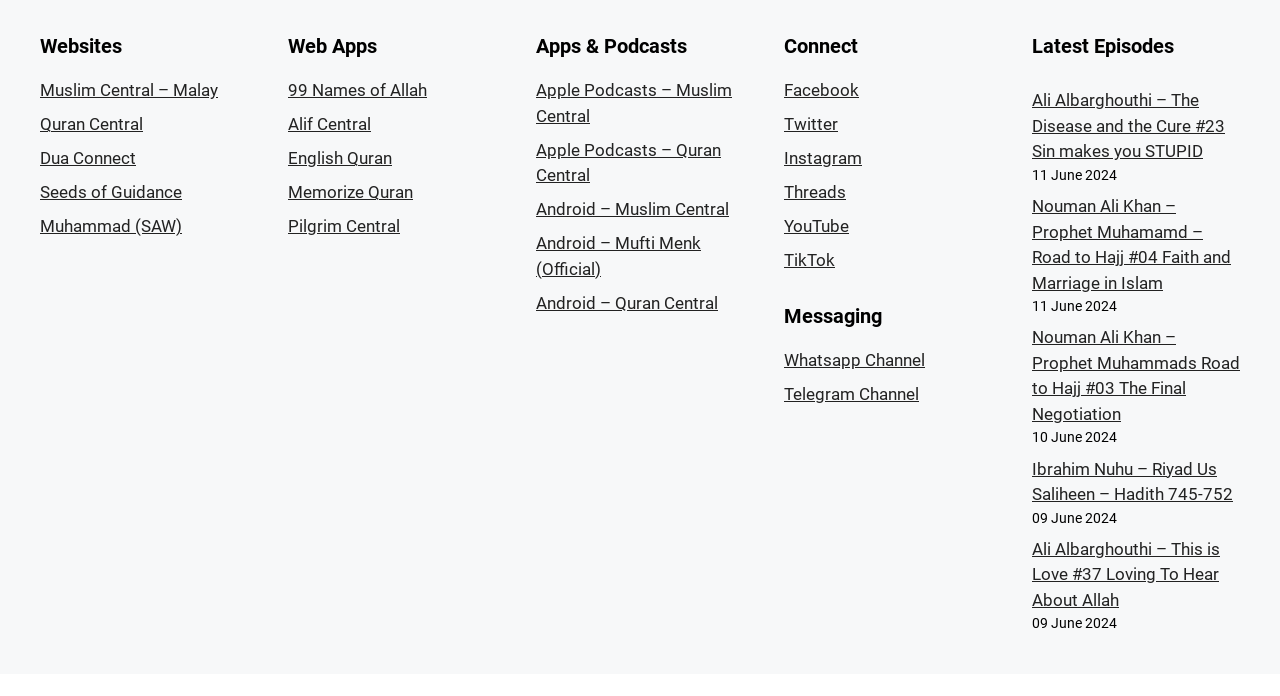Point out the bounding box coordinates of the section to click in order to follow this instruction: "Open Quran Central".

[0.031, 0.164, 0.112, 0.193]